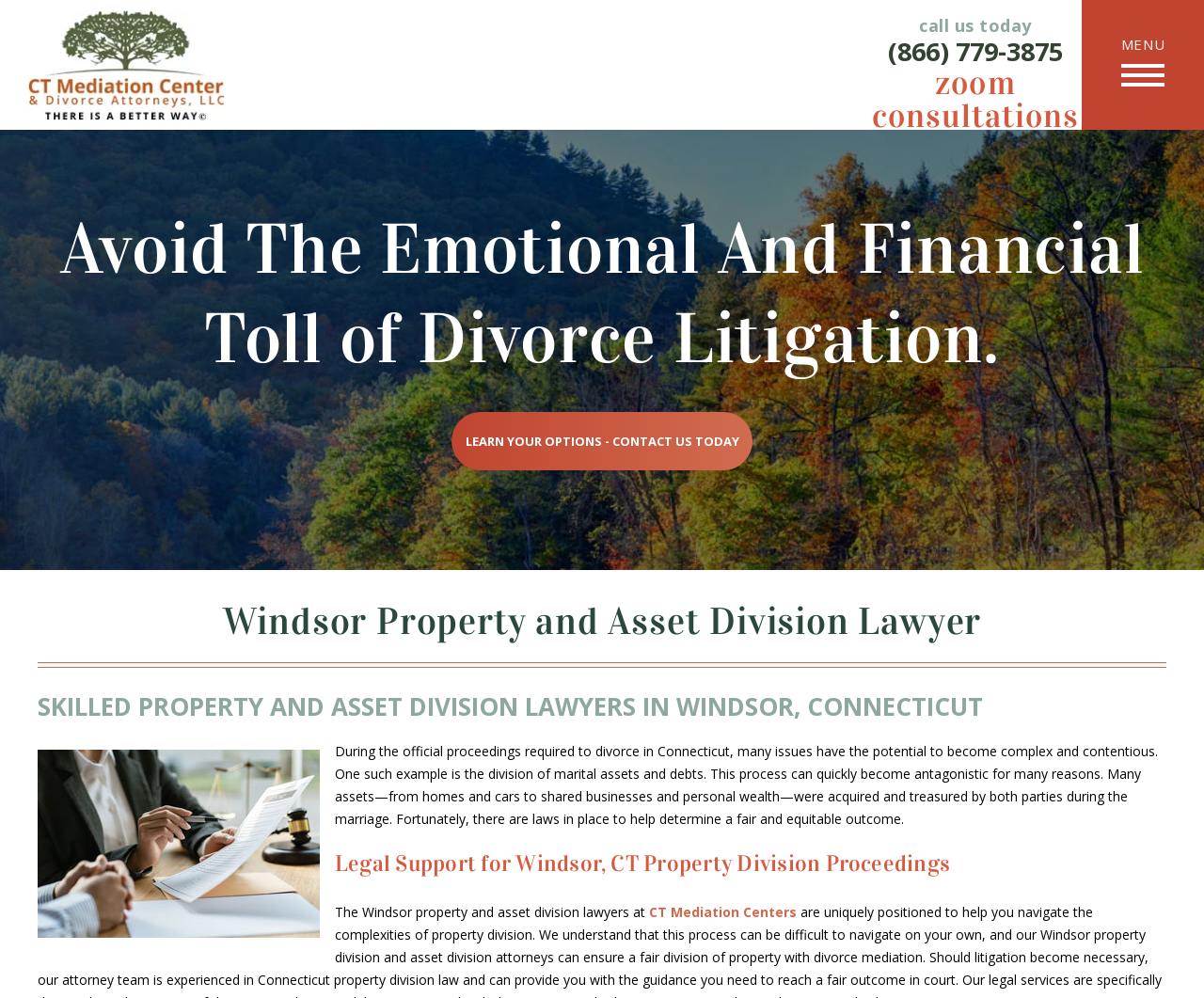What is the phone number to call for consultation?
Refer to the image and provide a detailed answer to the question.

I found the phone number by looking at the top section of the webpage, where it says 'call us today' and provides the phone number '(866) 779-3875' as a link.